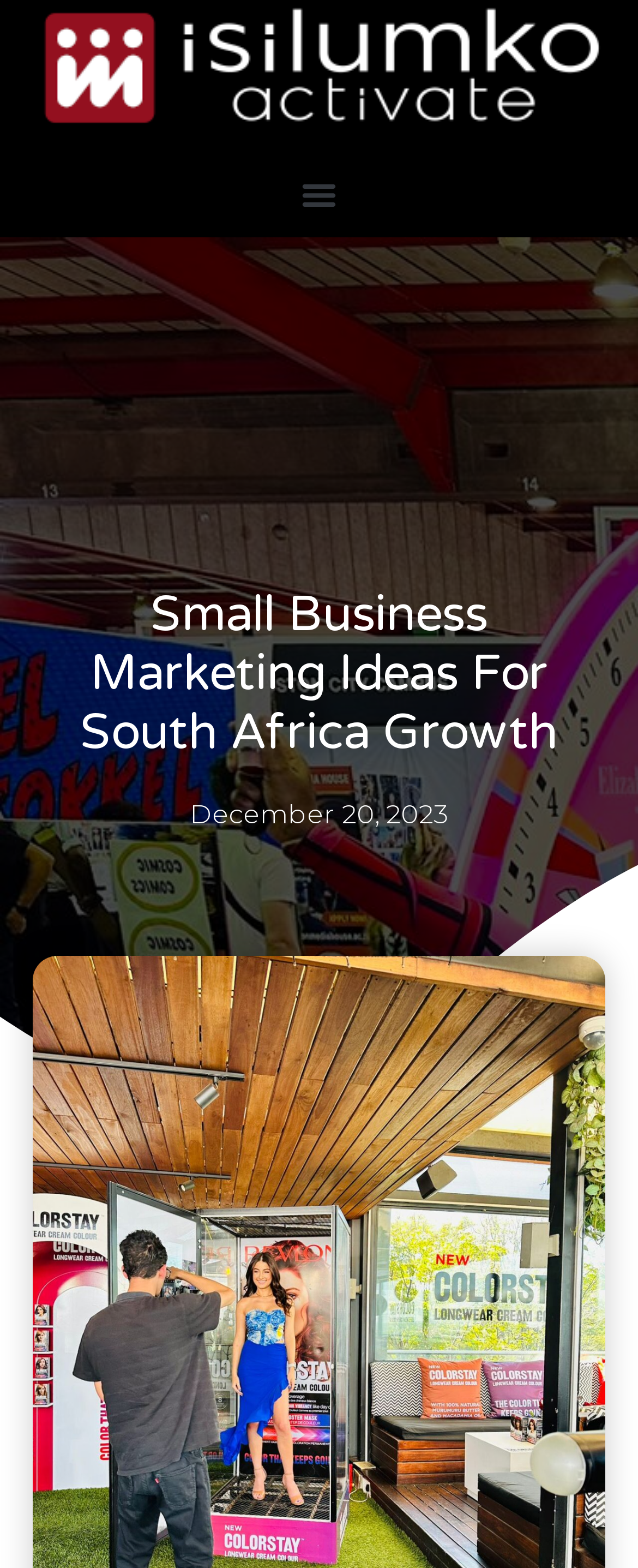Provide the bounding box coordinates, formatted as (top-left x, top-left y, bottom-right x, bottom-right y), with all values being floating point numbers between 0 and 1. Identify the bounding box of the UI element that matches the description: Menu

[0.458, 0.106, 0.542, 0.141]